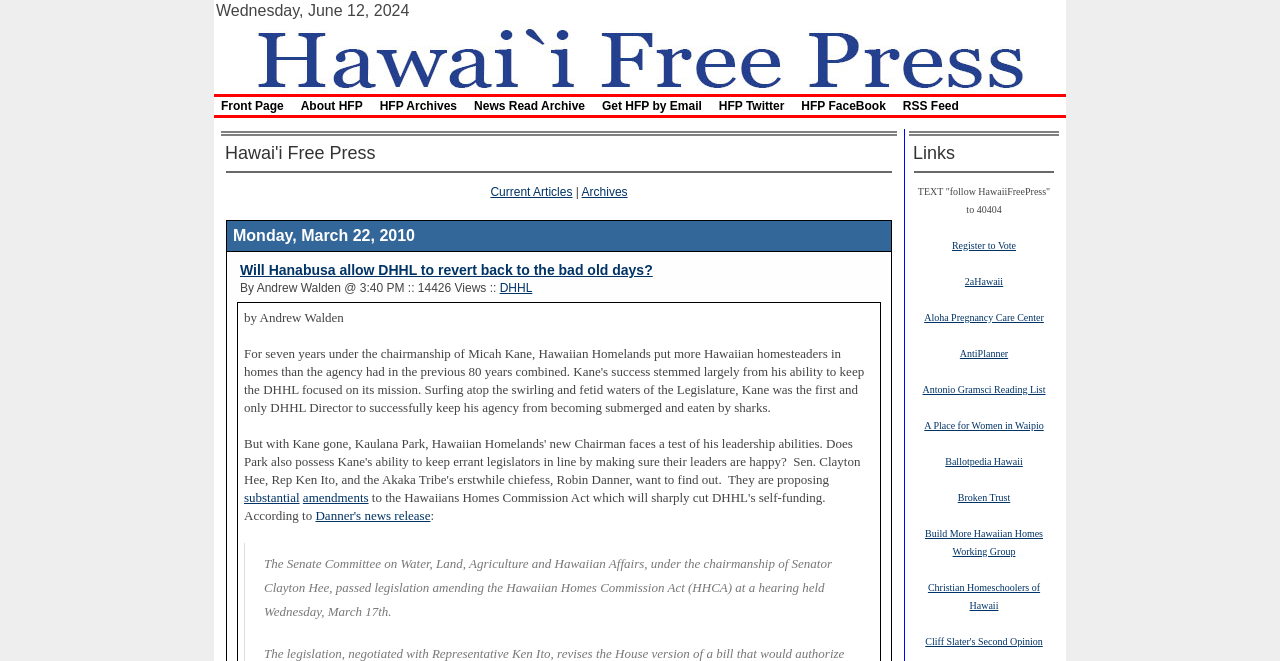Can you specify the bounding box coordinates for the region that should be clicked to fulfill this instruction: "Click on the 'Register to Vote' link".

[0.744, 0.36, 0.794, 0.381]